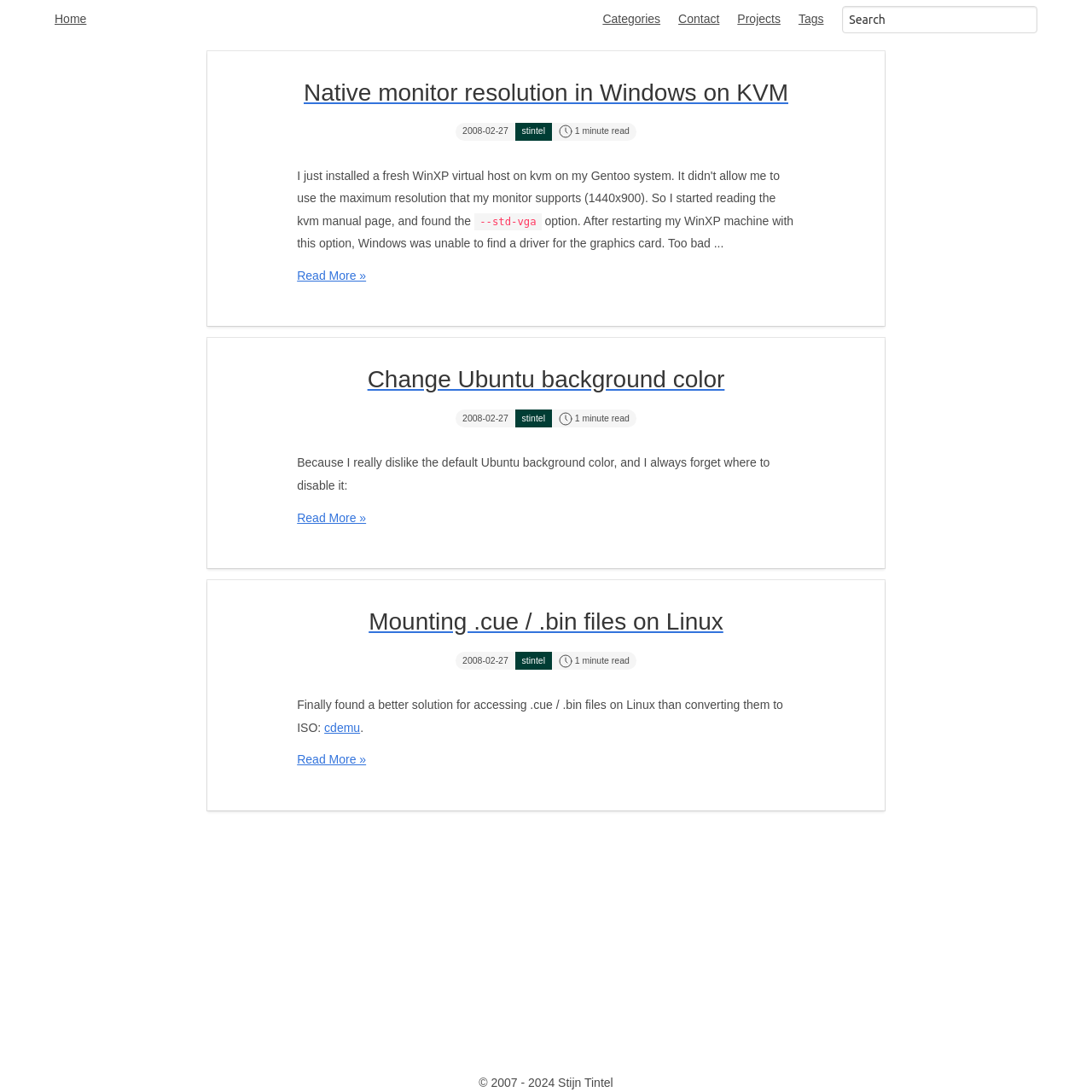Please locate the bounding box coordinates of the element that needs to be clicked to achieve the following instruction: "View the 'Categories' page". The coordinates should be four float numbers between 0 and 1, i.e., [left, top, right, bottom].

[0.544, 0.0, 0.613, 0.036]